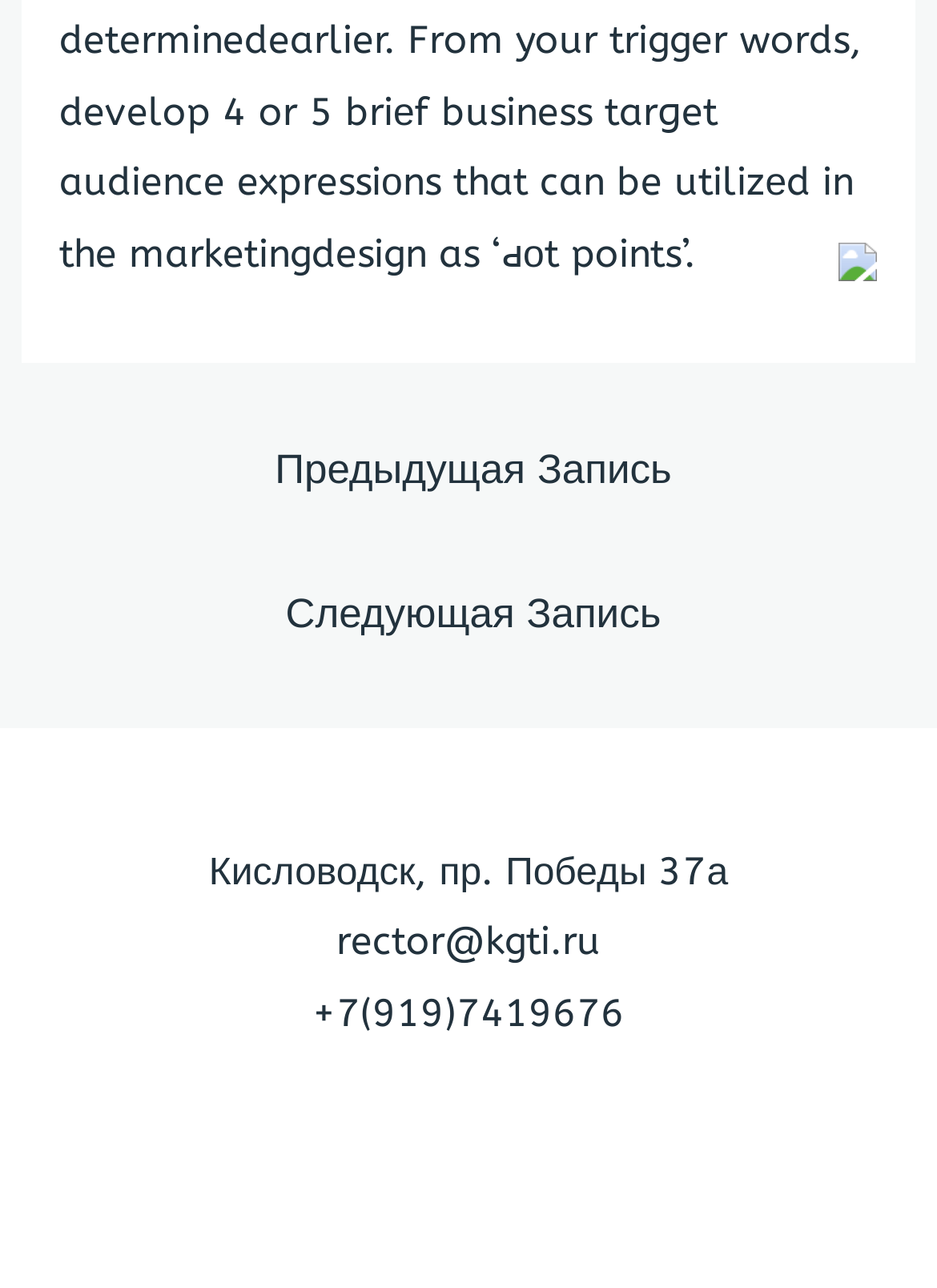Locate the bounding box of the UI element based on this description: "← Предыдущая Запись". Provide four float numbers between 0 and 1 as [left, top, right, bottom].

[0.027, 0.33, 0.983, 0.405]